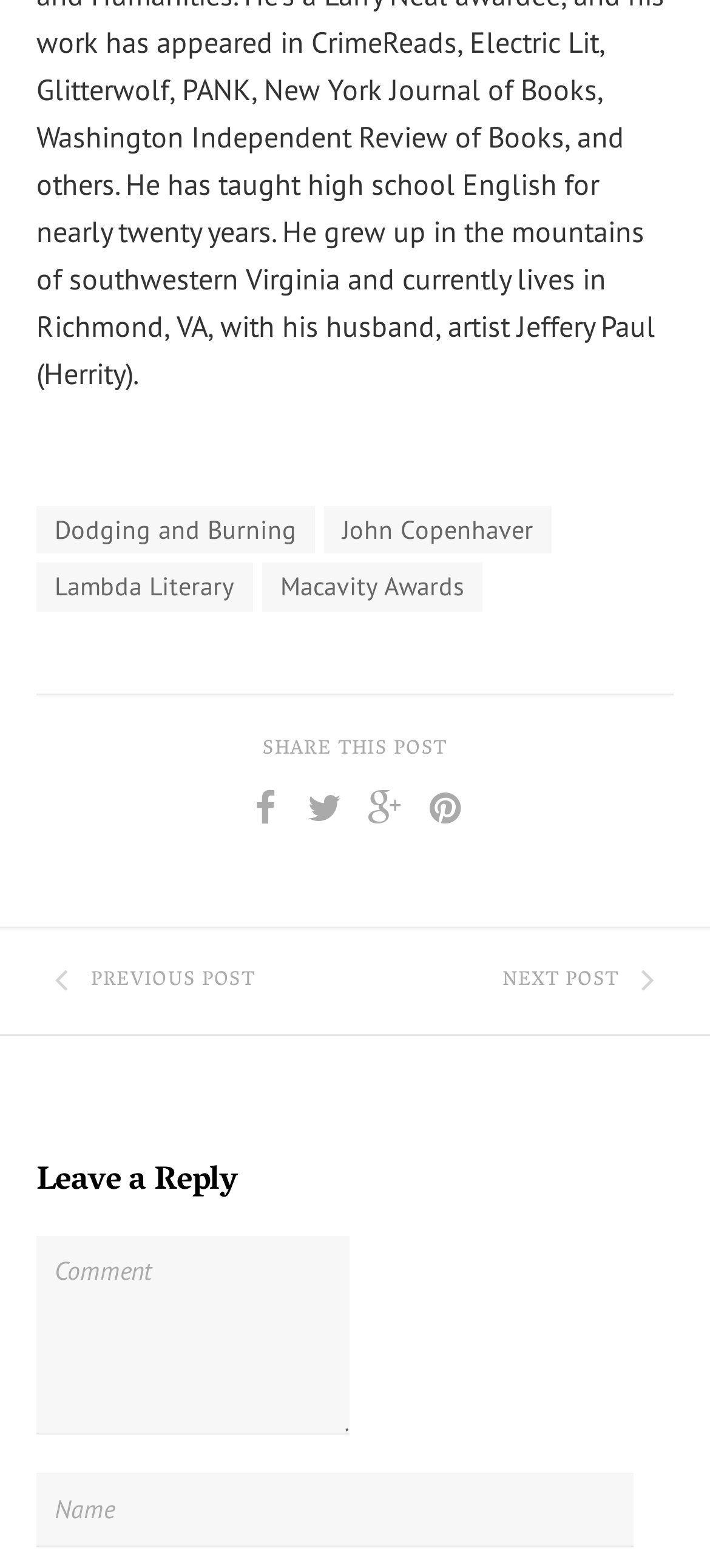Identify the bounding box coordinates of the clickable region required to complete the instruction: "Leave a comment". The coordinates should be given as four float numbers within the range of 0 and 1, i.e., [left, top, right, bottom].

[0.051, 0.788, 0.492, 0.914]